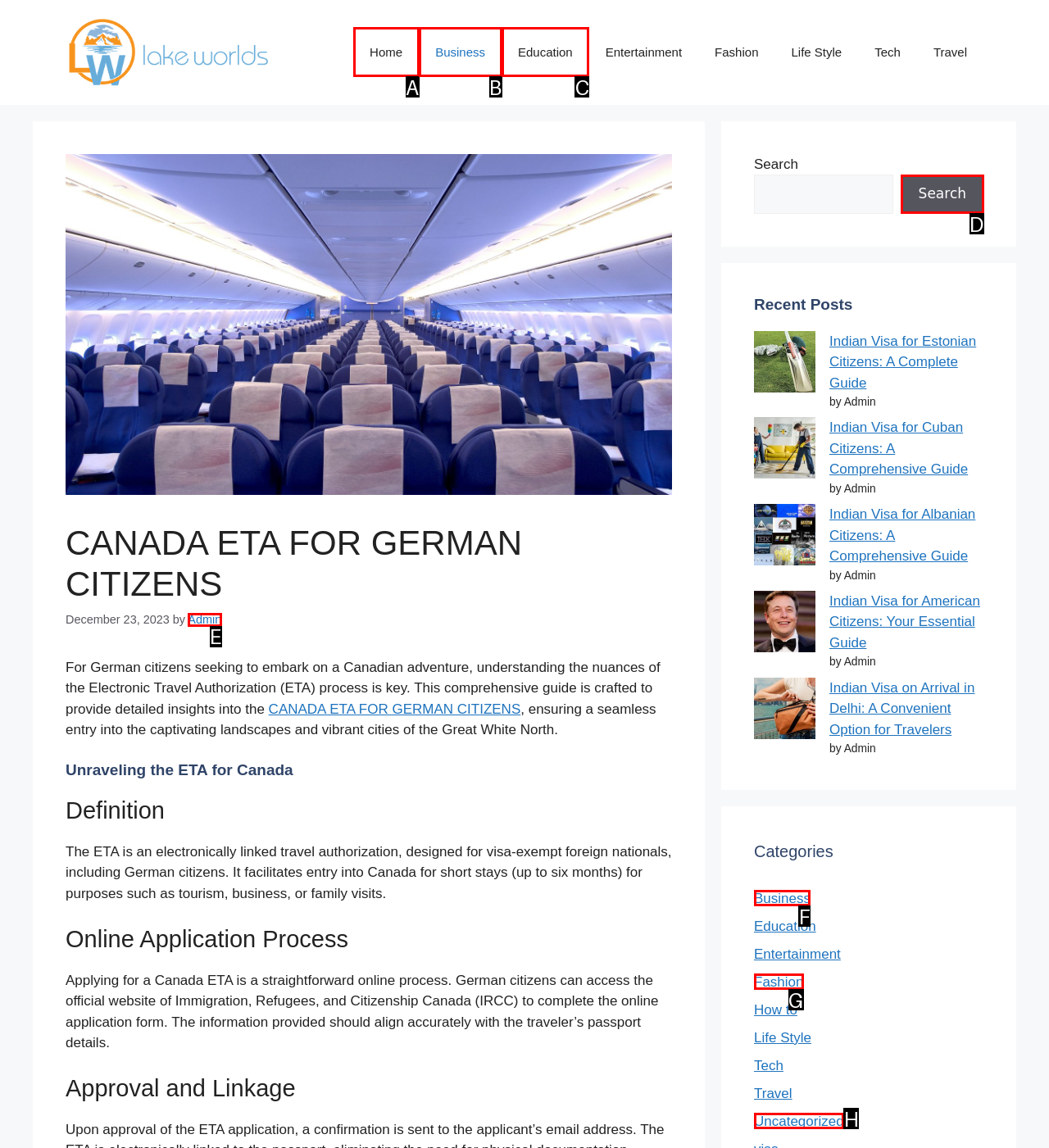Find the HTML element that matches the description: Uncategorized. Answer using the letter of the best match from the available choices.

H